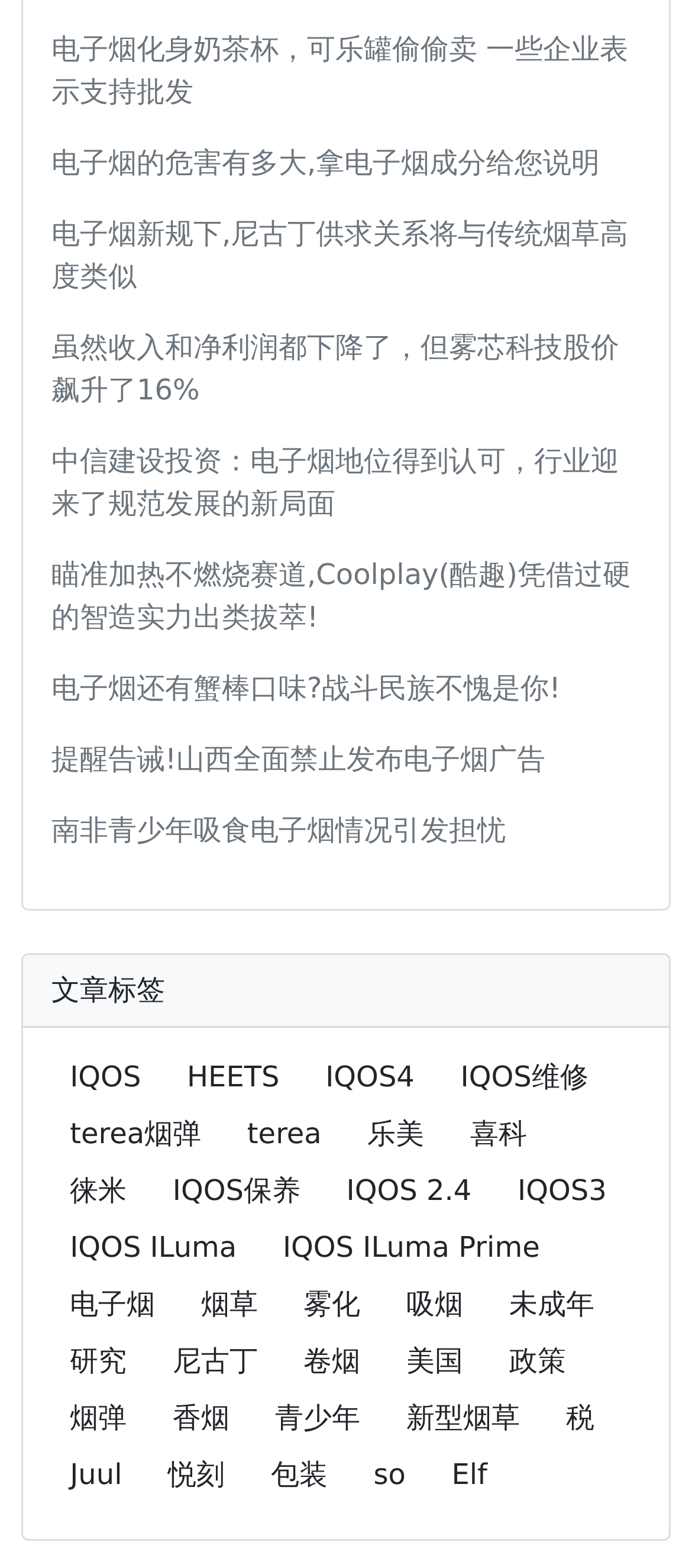Refer to the image and provide a thorough answer to this question:
What is the topic of the webpage?

Based on the links and text on the webpage, it appears to be focused on e-cigarettes, with topics such as their dangers, regulations, and industry developments.